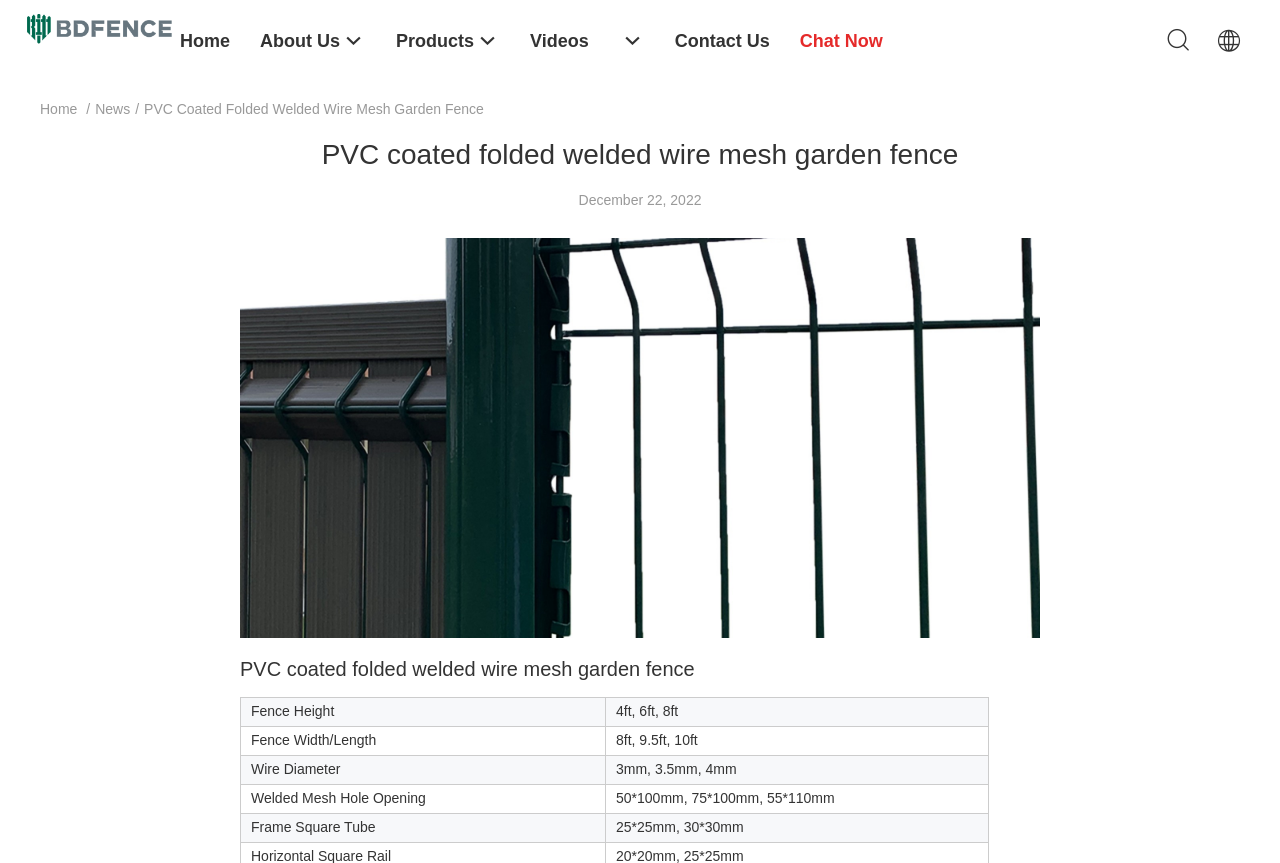Find the bounding box coordinates of the element to click in order to complete the given instruction: "Contact Us."

[0.527, 0.0, 0.601, 0.093]